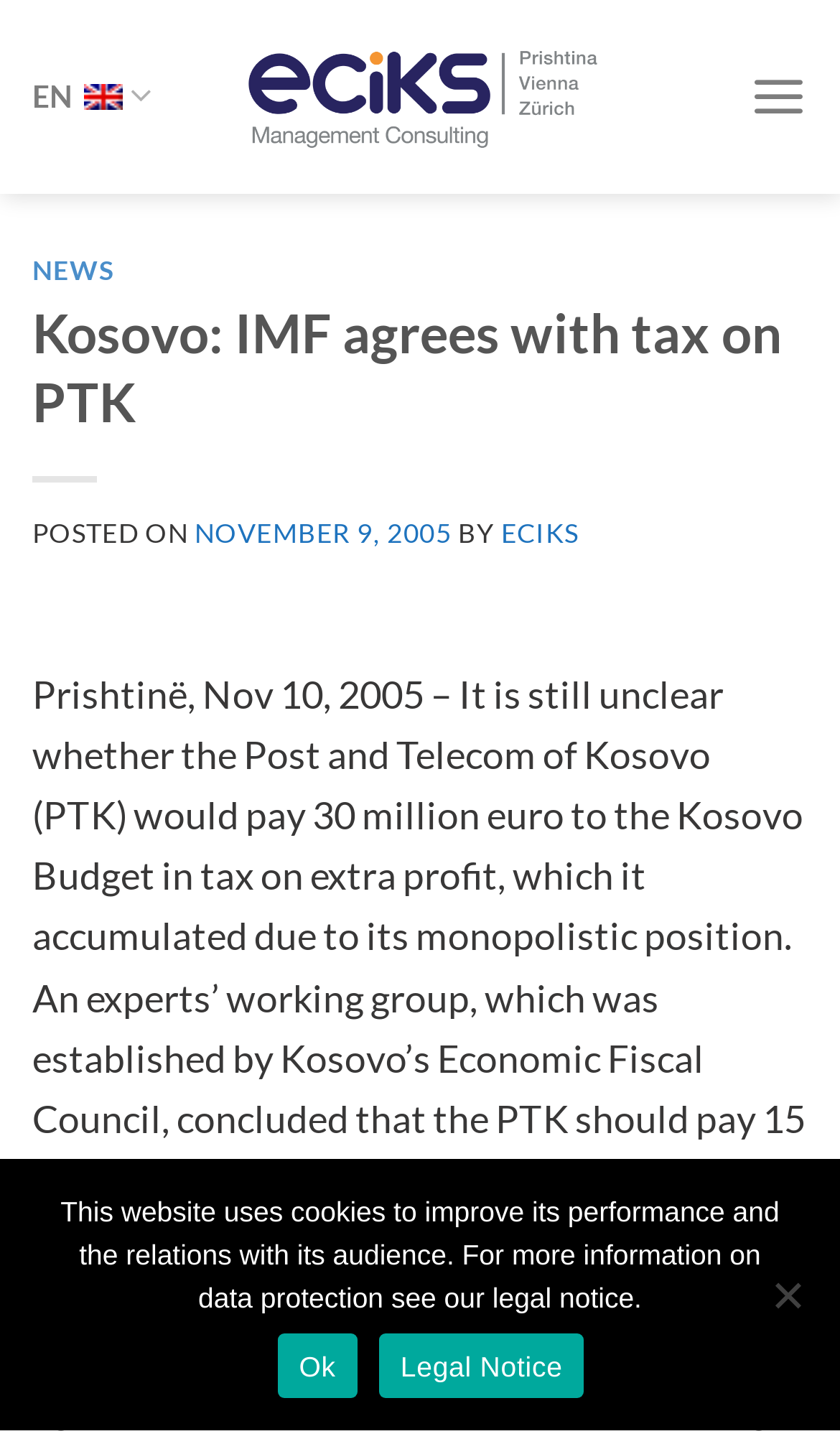Determine the title of the webpage and give its text content.

Kosovo: IMF agrees with tax on PTK